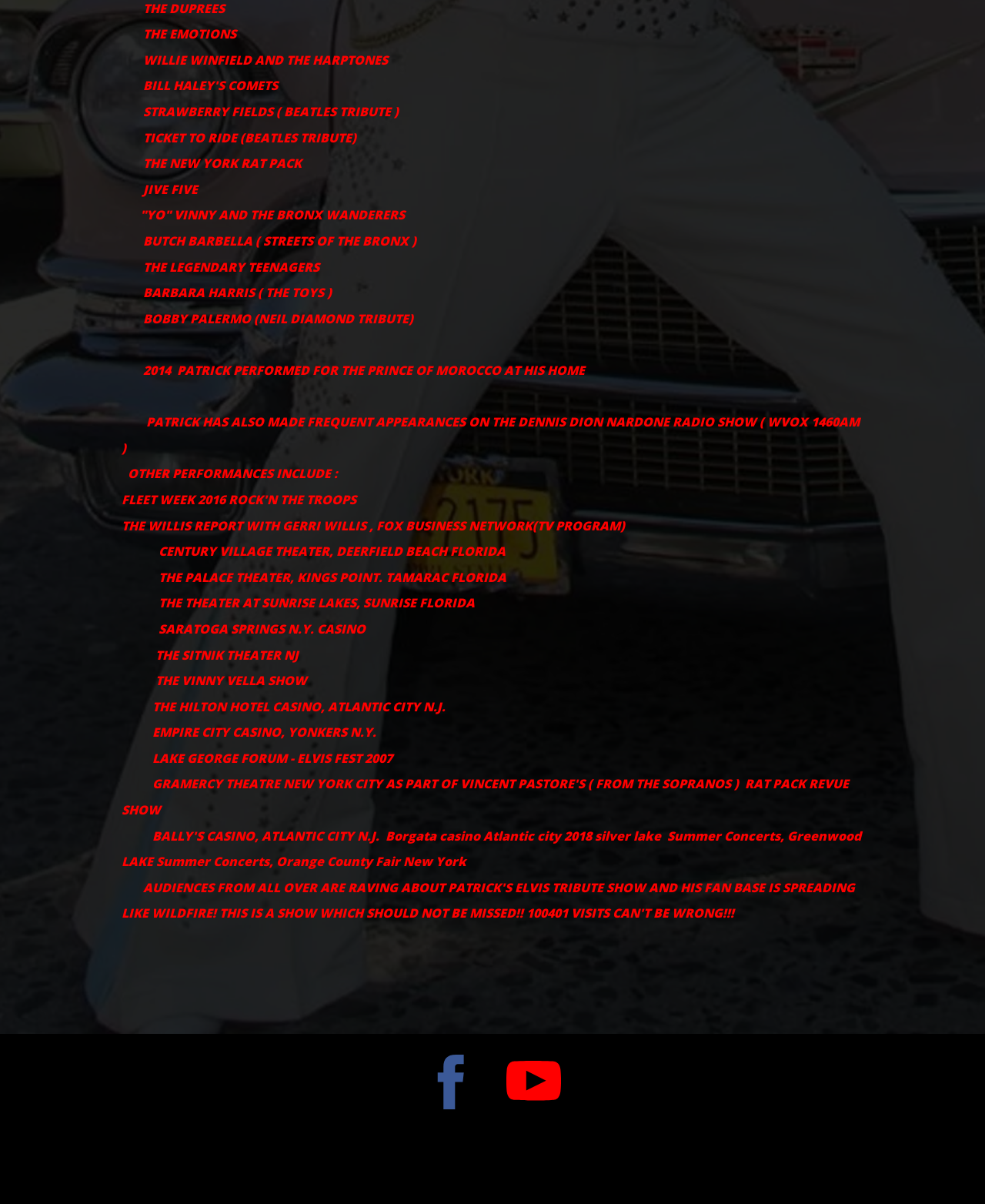What is the name of the person mentioned?
From the screenshot, provide a brief answer in one word or phrase.

Patrick